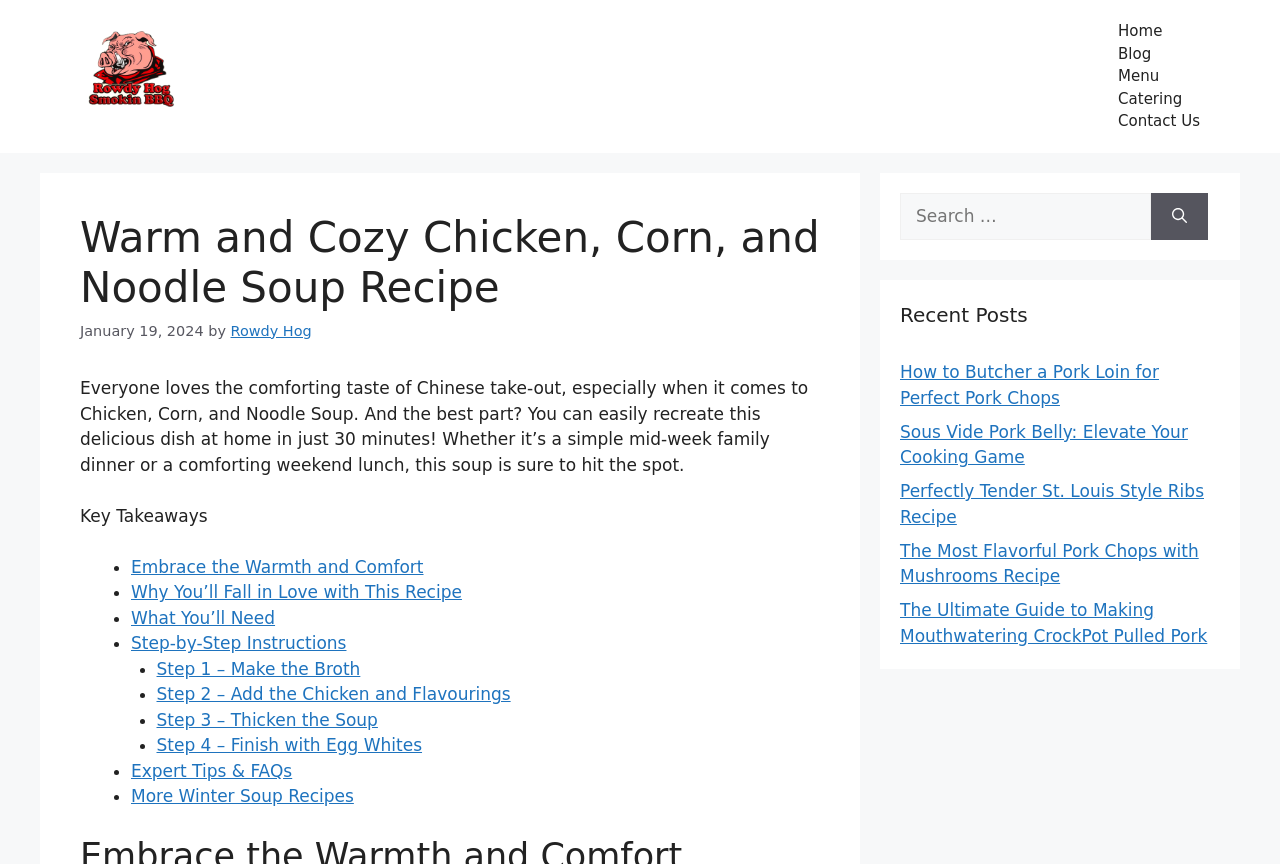What is the purpose of the search box?
Examine the webpage screenshot and provide an in-depth answer to the question.

The search box is located in the complementary section of the webpage, and its purpose is to allow users to search for specific recipes or keywords. This is inferred from the text 'Search for:' next to the search box, which suggests that users can input search queries to find relevant content.